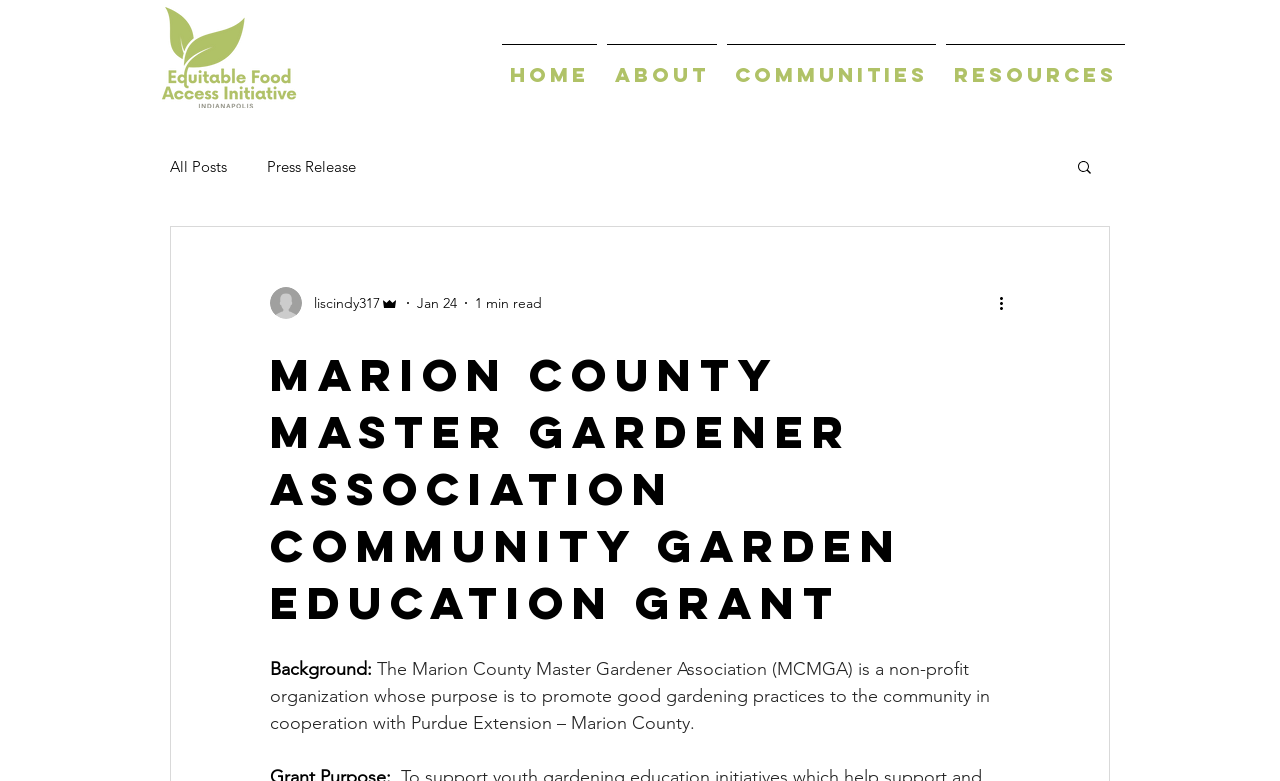Give an in-depth explanation of the webpage layout and content.

The webpage is about the Marion County Master Gardener Association (MCMGA), a non-profit organization promoting good gardening practices in cooperation with Purdue Extension – Marion County. 

At the top left, there is an image of the "Equitable Food Access Initiative" logo. Below it, there is a navigation menu with links to "Home", "ABOUT", "COMMUNITIES", and "RESOURCES". 

To the right of the navigation menu, there is another navigation section labeled "blog" with links to "All Posts" and "Press Release". Next to it, there is a search button with a magnifying glass icon.

Below the navigation sections, there is a section with a writer's picture and their name, "liscindy317", along with their role, "Admin", and the date "Jan 24" with a "1 min read" indication. 

On the right side of this section, there is a "More actions" button. 

The main content of the webpage is a heading that reads "Marion County Master Gardener Association Community Garden Education Grant". Below it, there is a paragraph describing the background of the organization, stating its purpose and cooperation with Purdue Extension – Marion County.